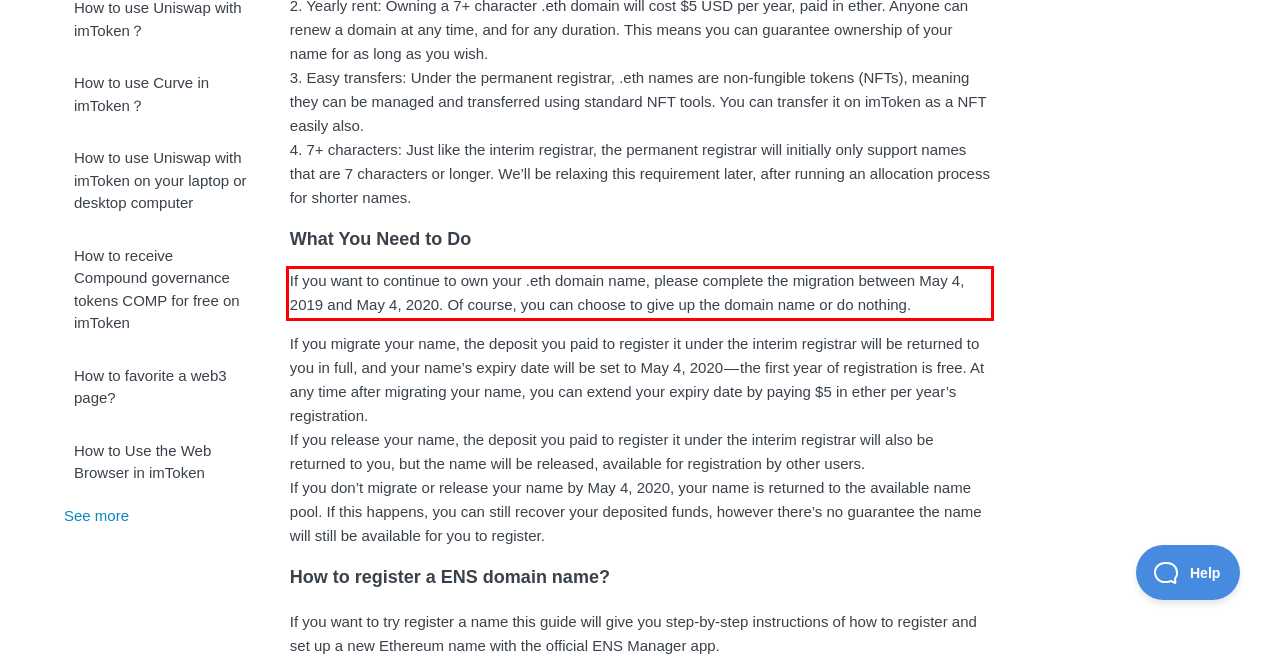Given the screenshot of a webpage, identify the red rectangle bounding box and recognize the text content inside it, generating the extracted text.

If you want to continue to own your .eth domain name, please complete the migration between May 4, 2019 and May 4, 2020. Of course, you can choose to give up the domain name or do nothing.